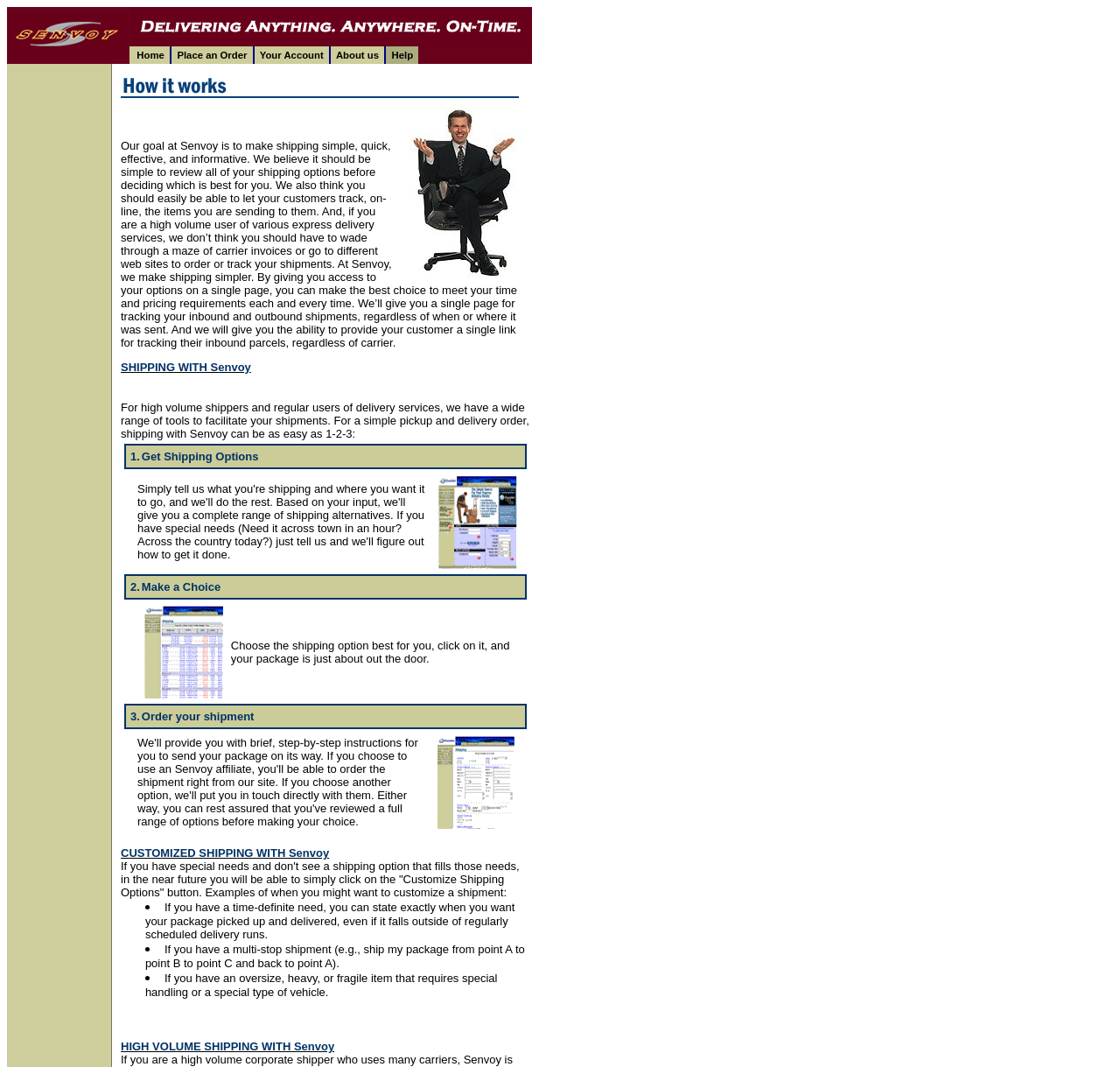Using the provided description Courses & Webinars, find the bounding box coordinates for the UI element. Provide the coordinates in (top-left x, top-left y, bottom-right x, bottom-right y) format, ensuring all values are between 0 and 1.

None